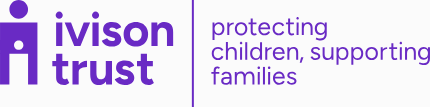What is underlined in the logo?
Refer to the screenshot and deliver a thorough answer to the question presented.

The logo consists of the word 'ivison' followed by 'trust', and underneath it, the phrase 'protecting children, supporting families' is underlined, emphasizing the organization's mission and objectives.